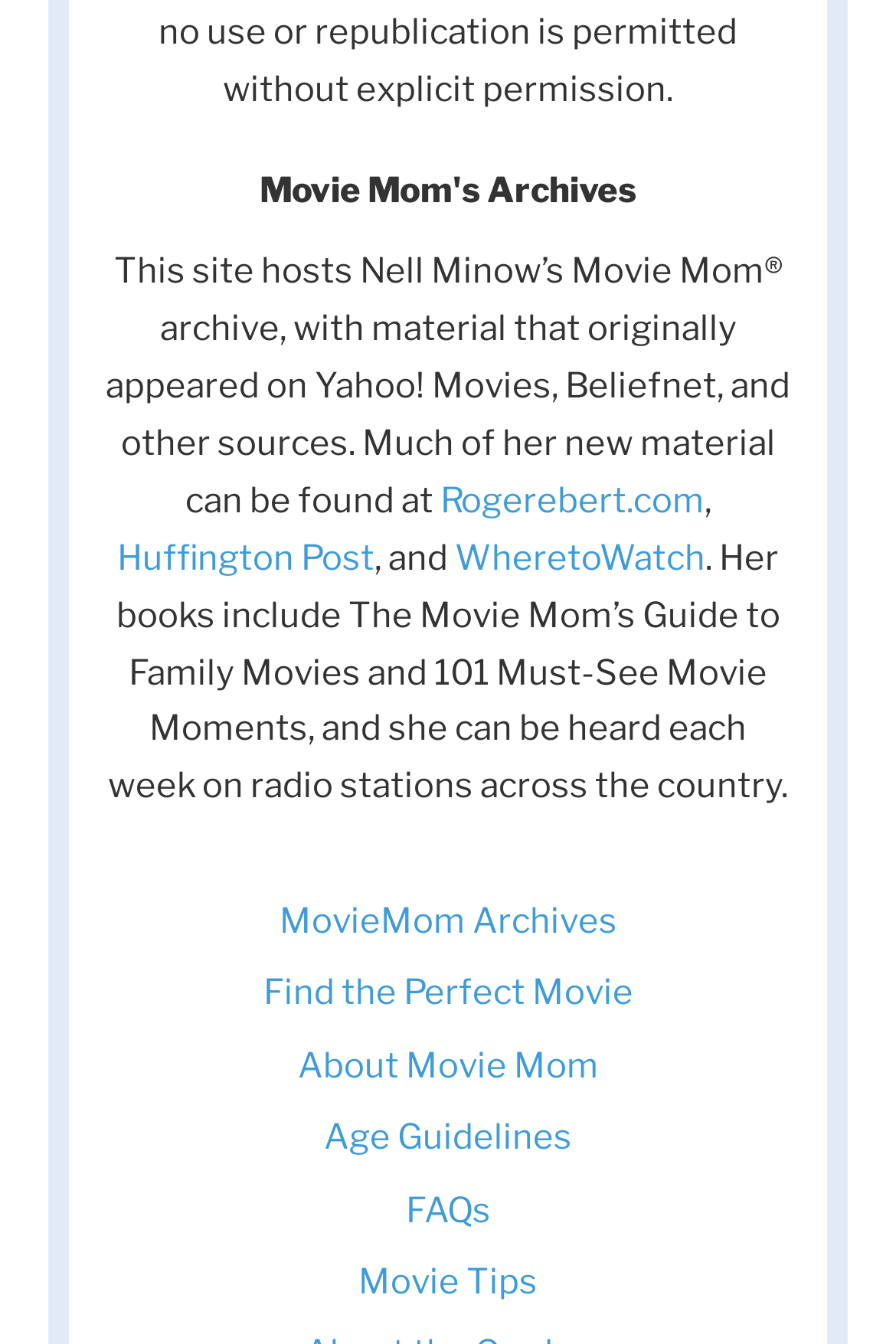Answer briefly with one word or phrase:
What is the name of the archive hosted on this site?

Nell Minow’s Movie Mom